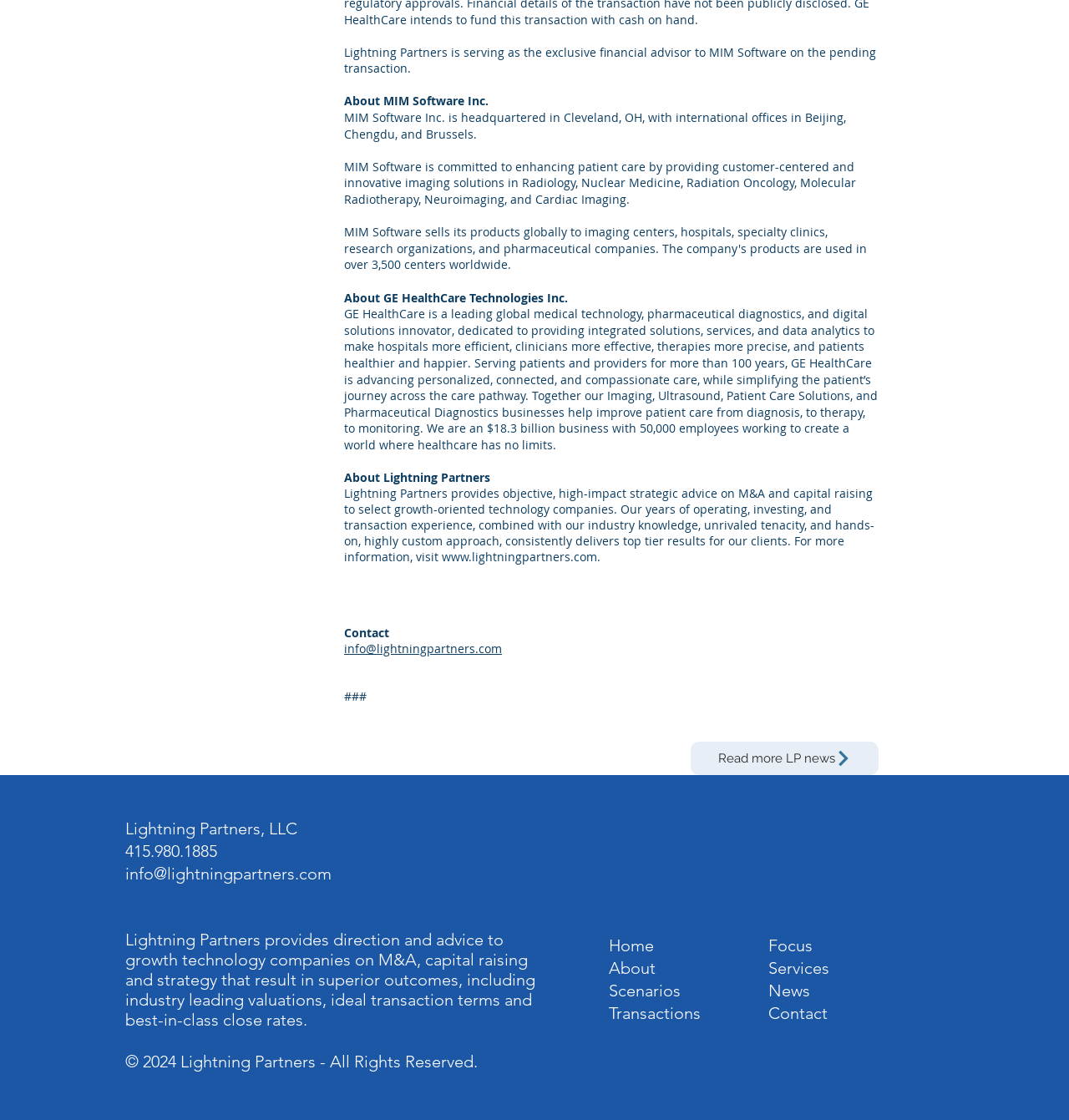What is the purpose of Lightning Partners?
Use the information from the image to give a detailed answer to the question.

The answer can be found in the eighth StaticText element, which states 'Lightning Partners provides objective, high-impact strategic advice on M&A and capital raising to select growth-oriented technology companies.'